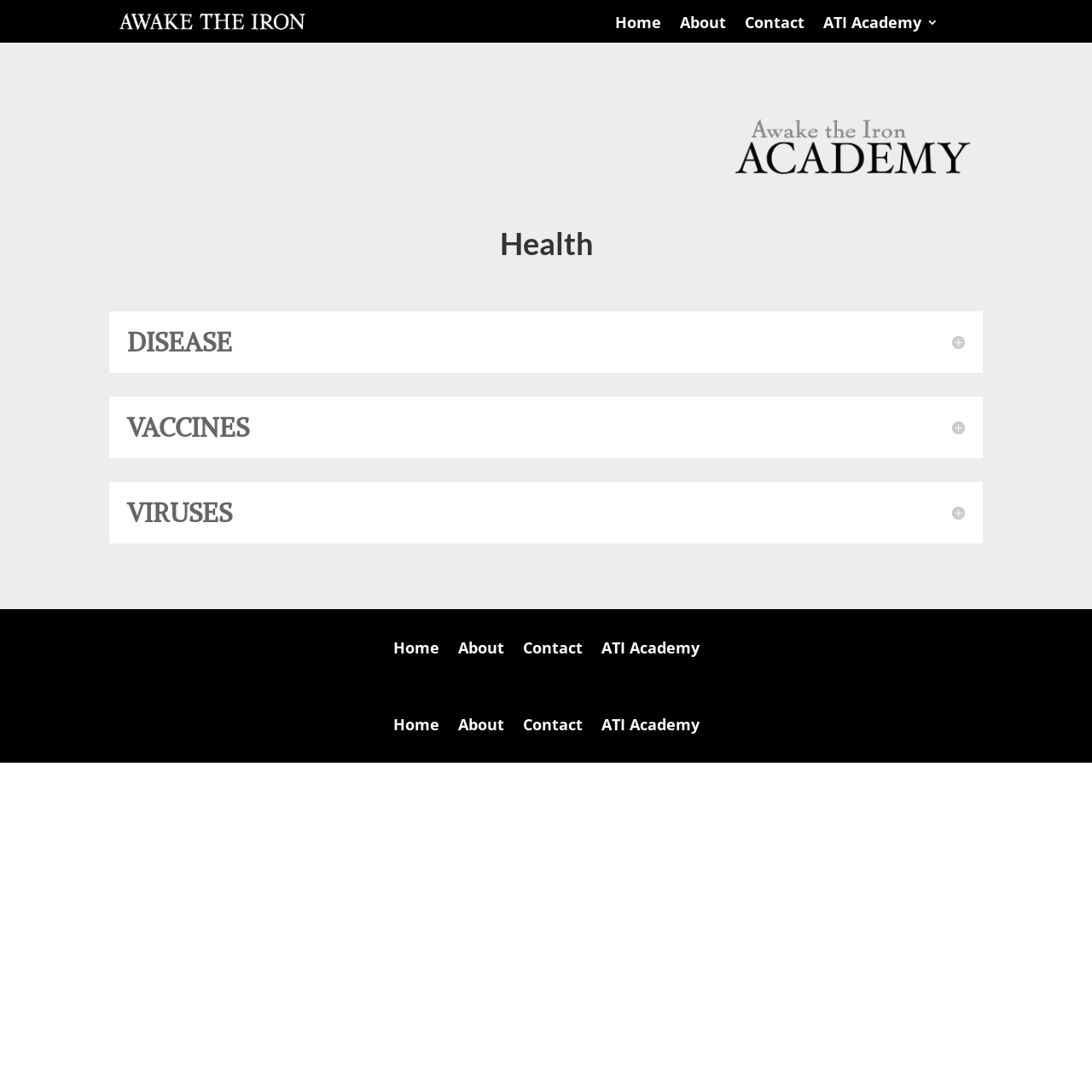Please specify the bounding box coordinates of the area that should be clicked to accomplish the following instruction: "read about VIRUSES". The coordinates should consist of four float numbers between 0 and 1, i.e., [left, top, right, bottom].

[0.116, 0.458, 0.884, 0.481]